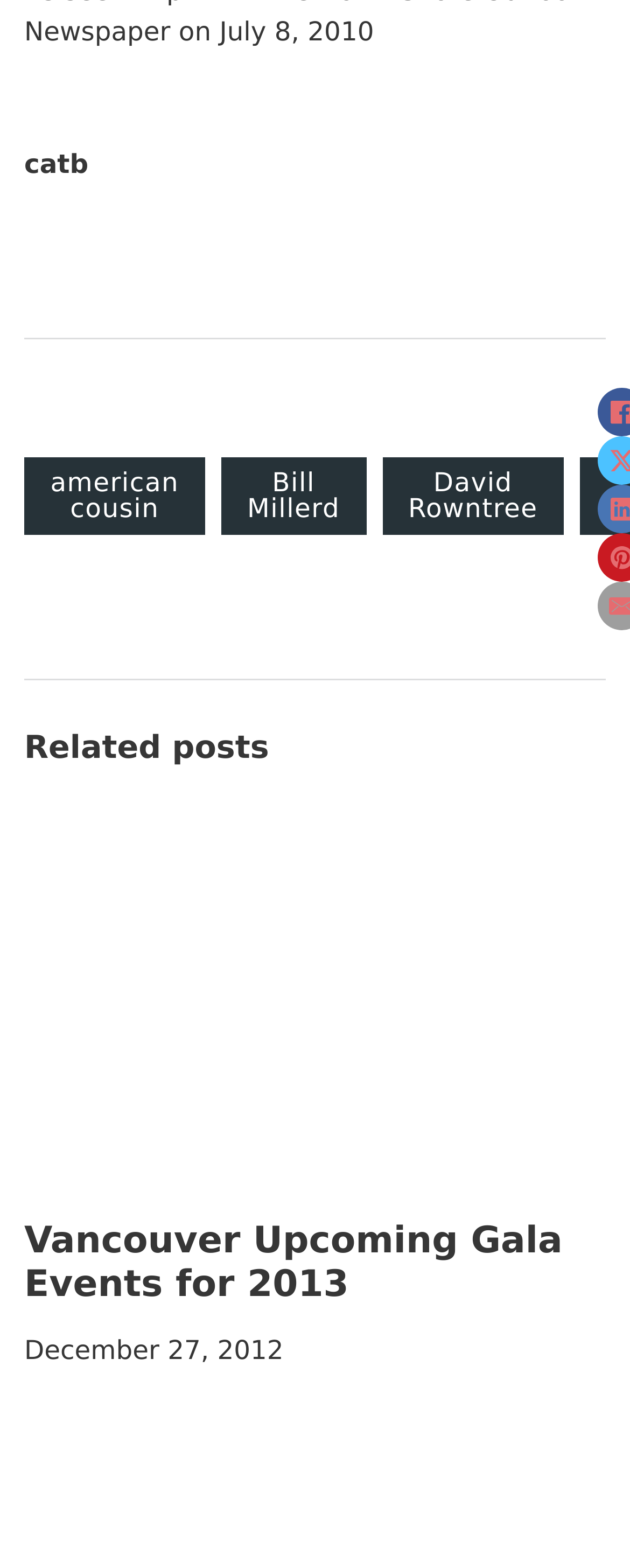What is the date of the latest article?
By examining the image, provide a one-word or phrase answer.

December 27, 2012